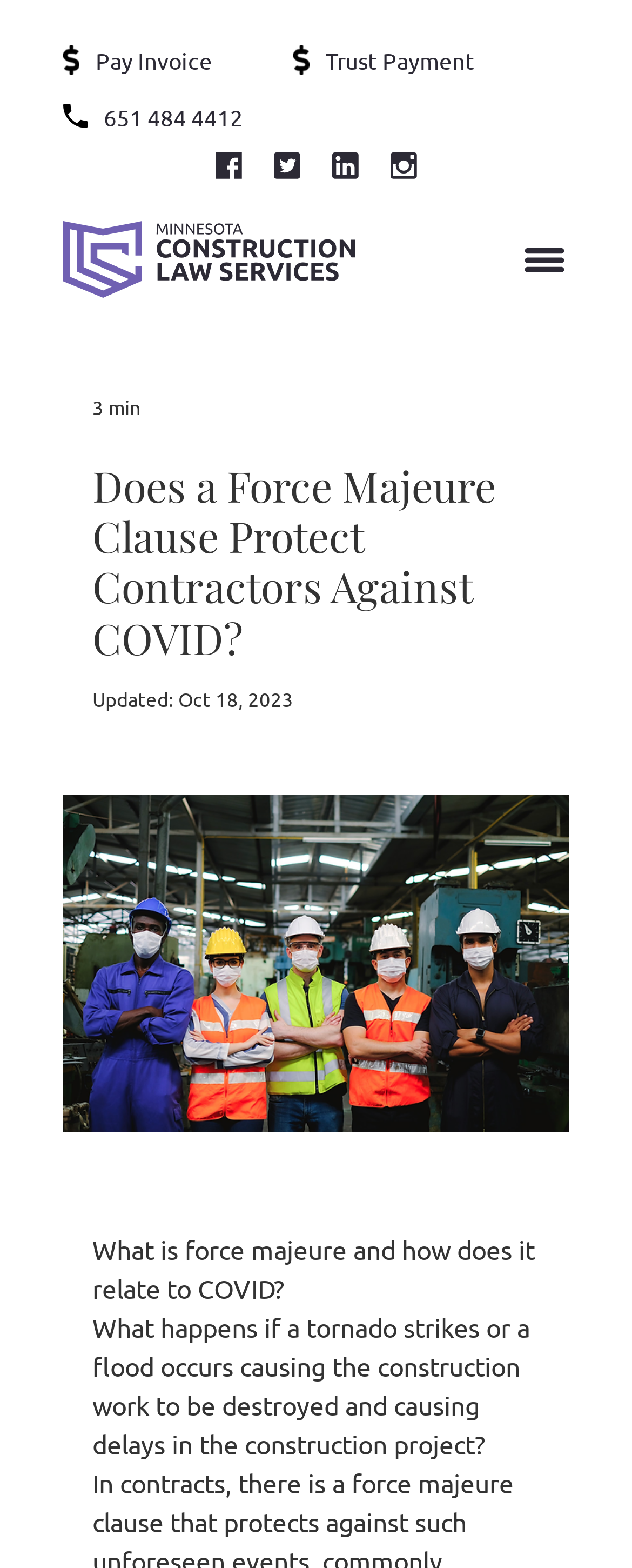Could you determine the bounding box coordinates of the clickable element to complete the instruction: "Click the 'Trust Payment' link"? Provide the coordinates as four float numbers between 0 and 1, i.e., [left, top, right, bottom].

[0.515, 0.029, 0.751, 0.047]